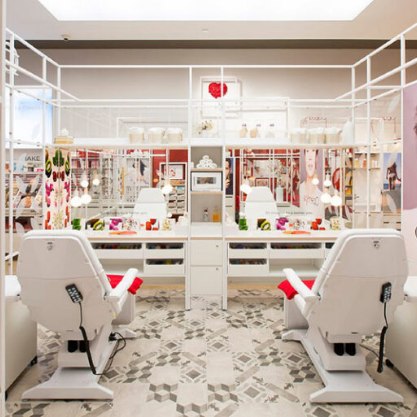Create an extensive caption that includes all significant details of the image.

The image depicts an inviting beauty salon interior designed for relaxation and pampering. The spacious area features two sleek, white treatment chairs with bold red accents, positioned in front of a spacious vanity area equipped with mirrors and well-organized compartments for beauty products. Behind the chairs, a decorative partition adds a modern aesthetic, while the walls showcase various beauty-related items and promotional posters, creating a vibrant atmosphere. The patterned floor tiles contribute to the stylish design, complementing the salon's contemporary vibe. Soft lighting enhances the overall warmth of the space, making it an ideal environment for clients seeking beauty treatments and a rejuvenating experience.